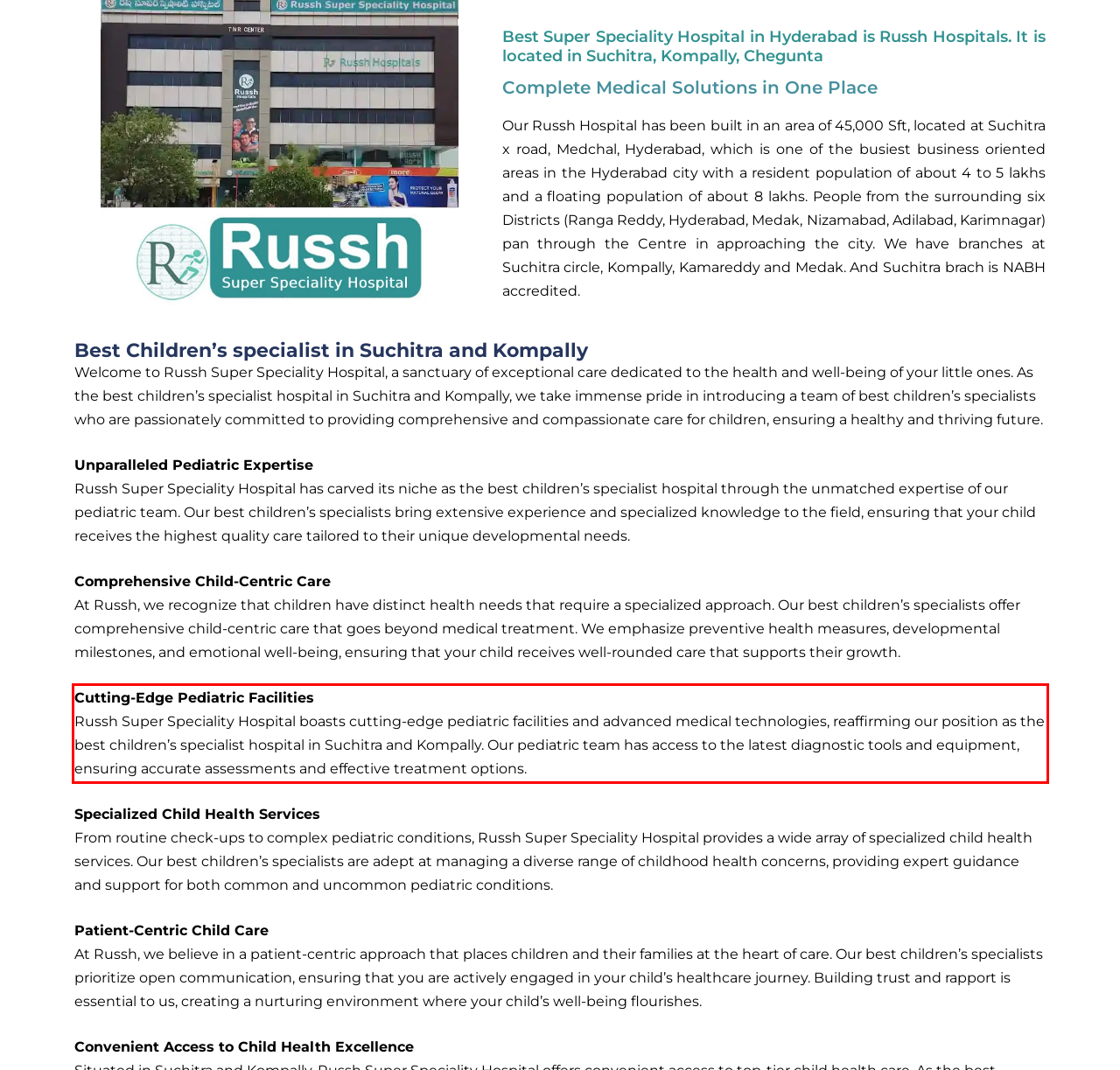You are provided with a screenshot of a webpage that includes a red bounding box. Extract and generate the text content found within the red bounding box.

Cutting-Edge Pediatric Facilities Russh Super Speciality Hospital boasts cutting-edge pediatric facilities and advanced medical technologies, reaffirming our position as the best children’s specialist hospital in Suchitra and Kompally. Our pediatric team has access to the latest diagnostic tools and equipment, ensuring accurate assessments and effective treatment options.